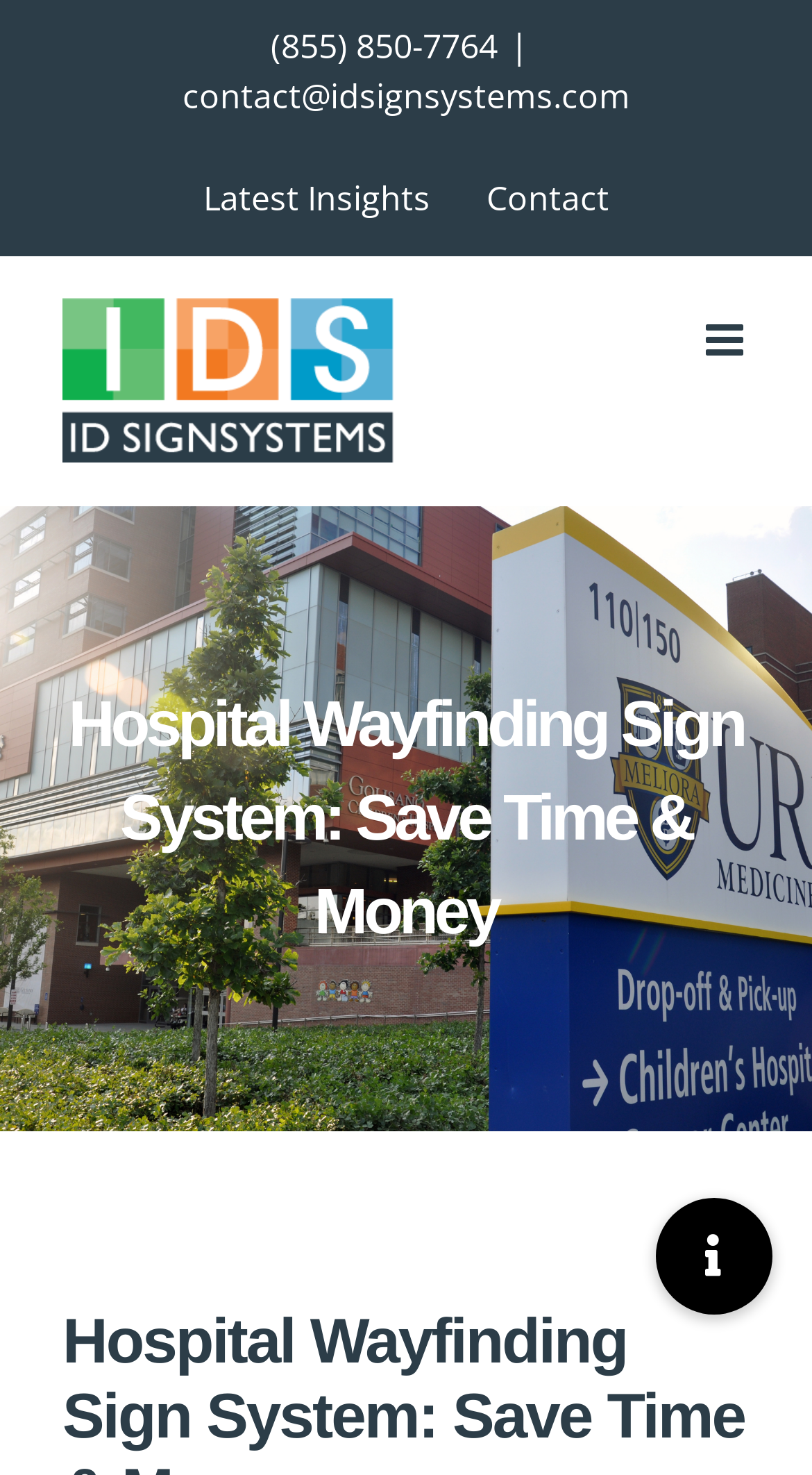Please provide a comprehensive response to the question below by analyzing the image: 
What is the secondary menu item after 'Latest Insights'?

I found the secondary menu item by looking at the navigation element with the text 'Secondary Menu' and its child link elements, where 'Contact' is the second item after 'Latest Insights'.